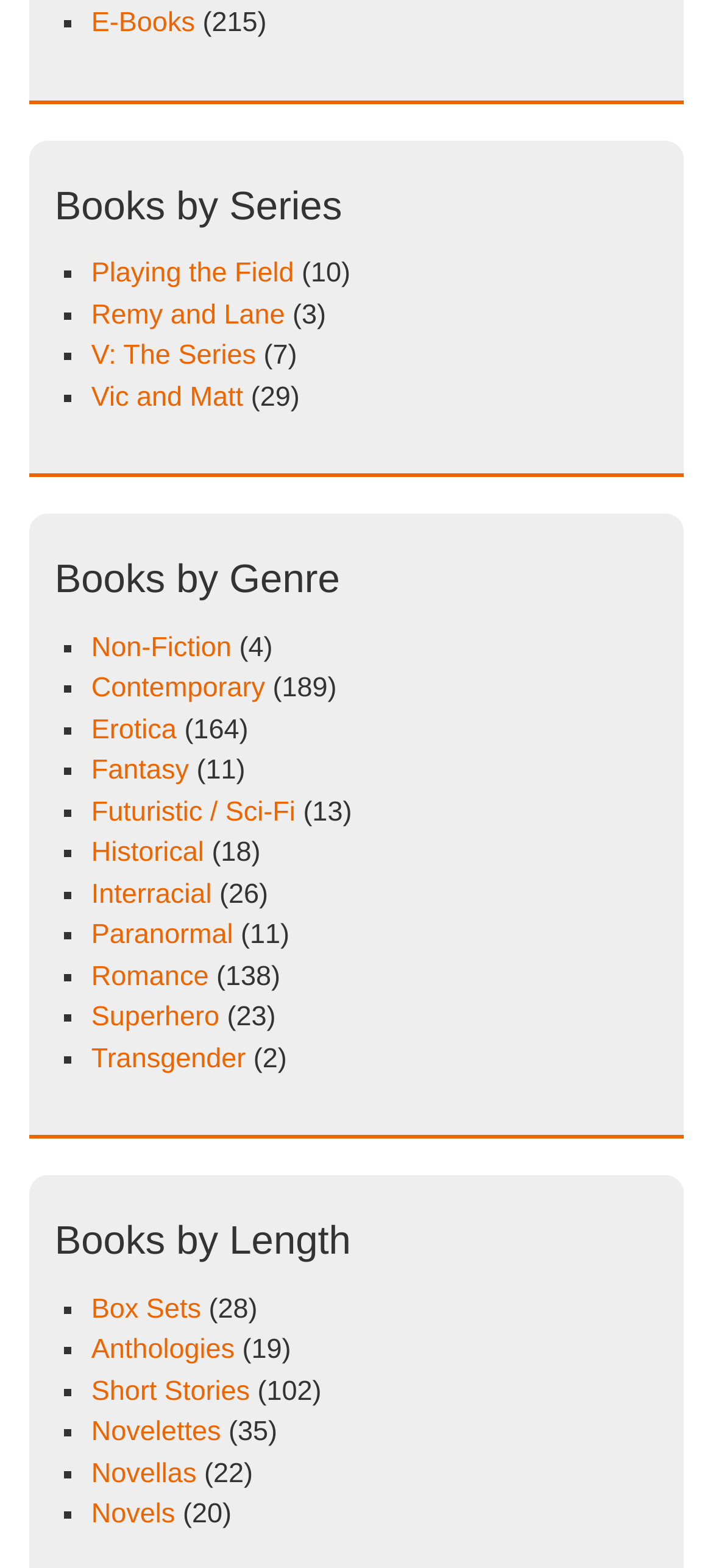Please locate the bounding box coordinates of the element's region that needs to be clicked to follow the instruction: "Click on E-Books". The bounding box coordinates should be provided as four float numbers between 0 and 1, i.e., [left, top, right, bottom].

[0.128, 0.005, 0.273, 0.025]